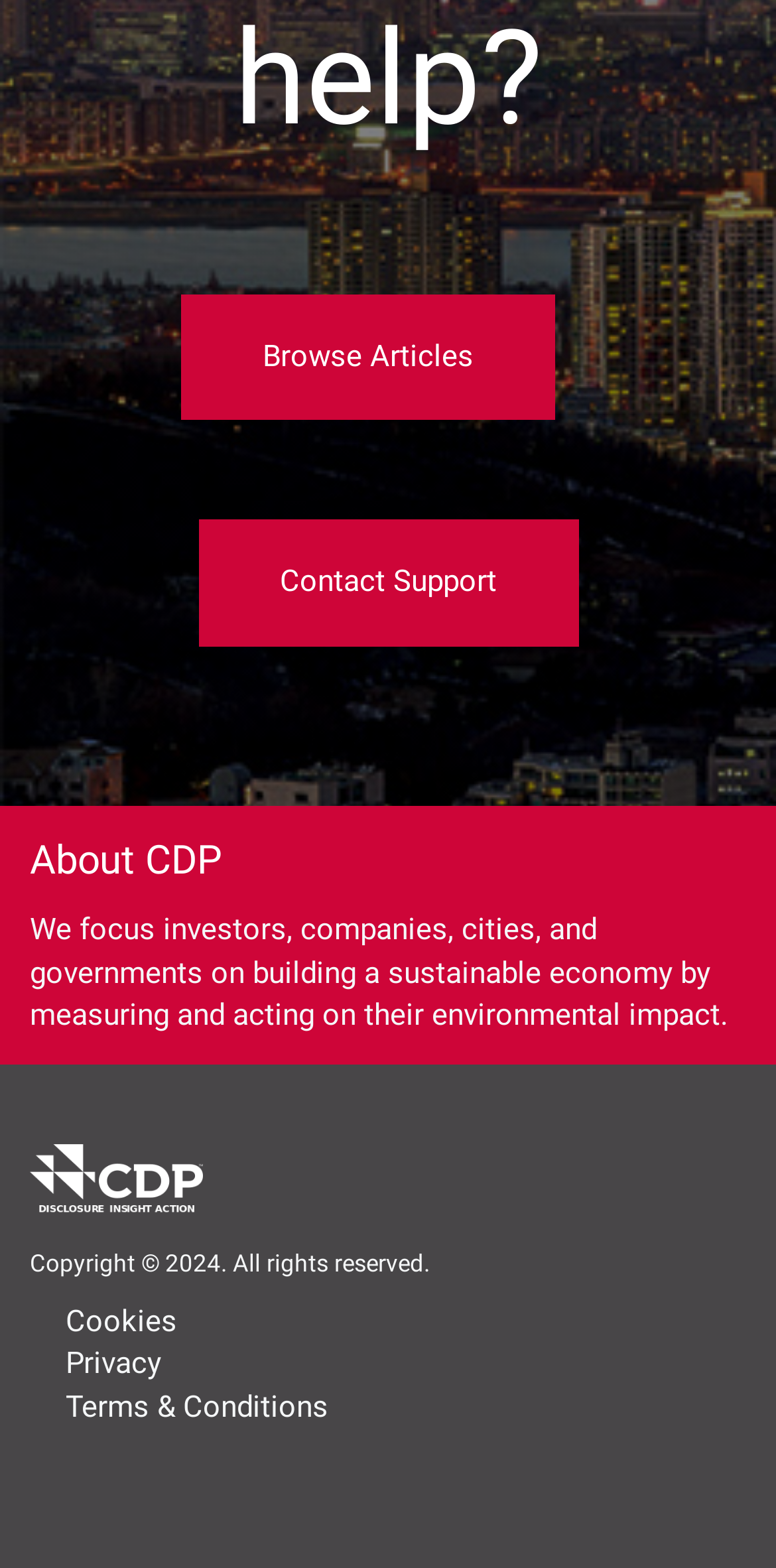Find the bounding box coordinates for the UI element whose description is: "Cookies". The coordinates should be four float numbers between 0 and 1, in the format [left, top, right, bottom].

[0.085, 0.831, 0.228, 0.854]